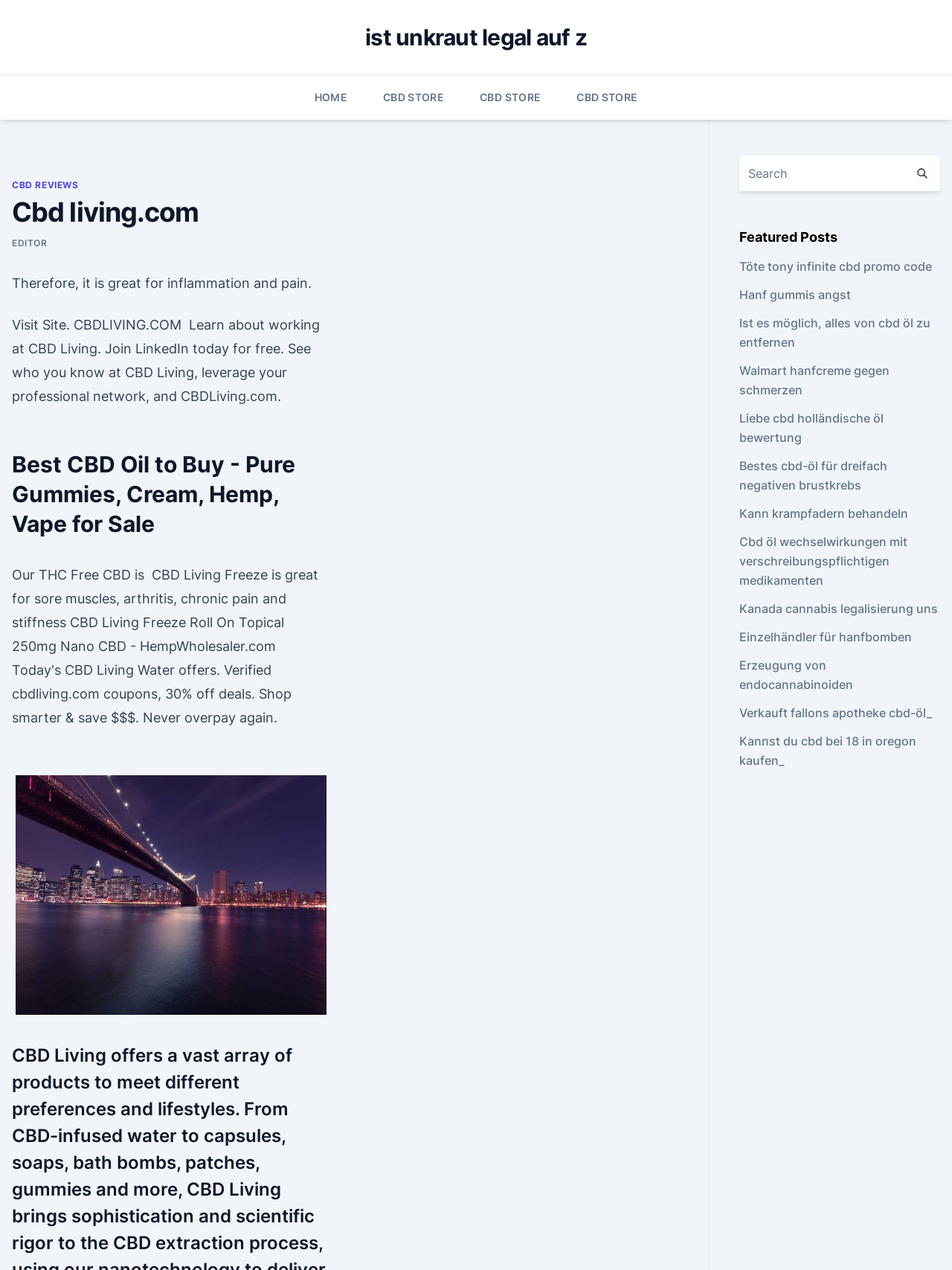Could you find the bounding box coordinates of the clickable area to complete this instruction: "Visit the 'CBD REVIEWS' page"?

[0.012, 0.141, 0.083, 0.151]